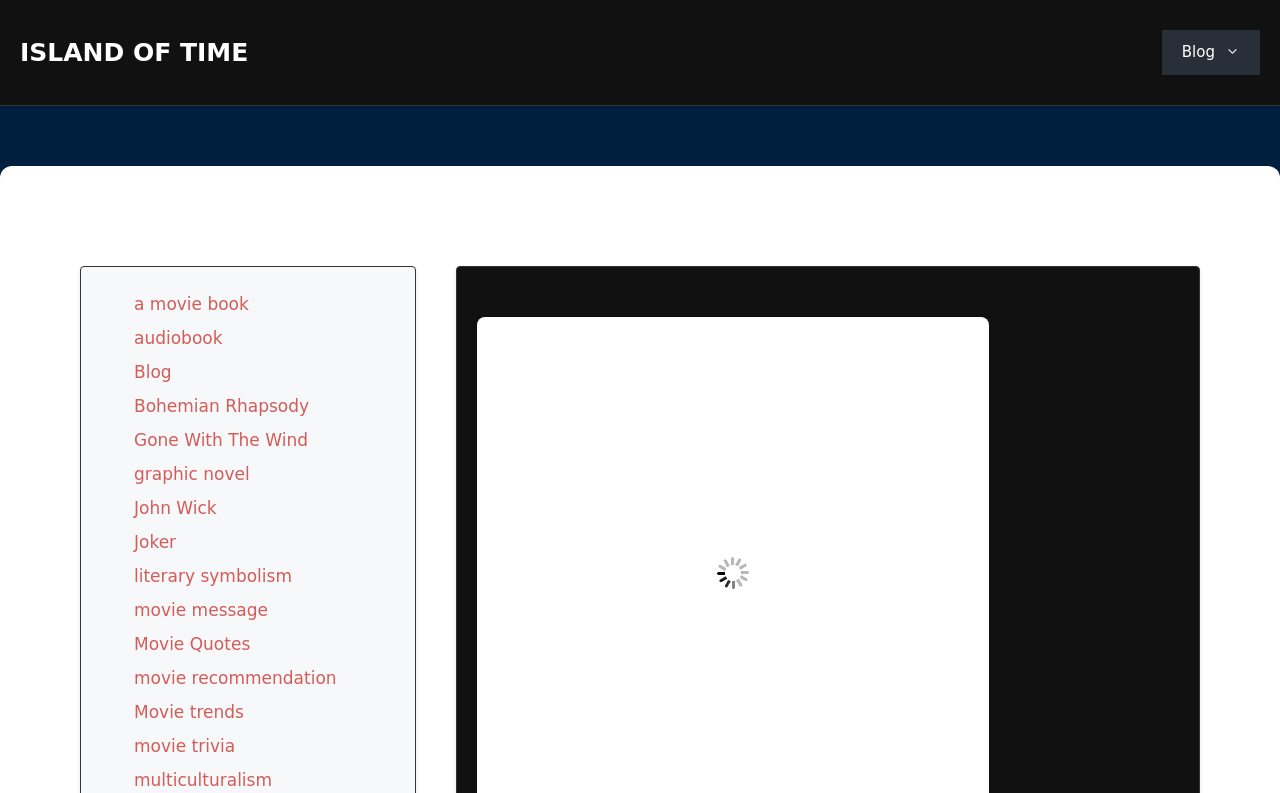Pinpoint the bounding box coordinates of the element to be clicked to execute the instruction: "go to the ISLAND OF TIME site".

[0.016, 0.047, 0.194, 0.084]